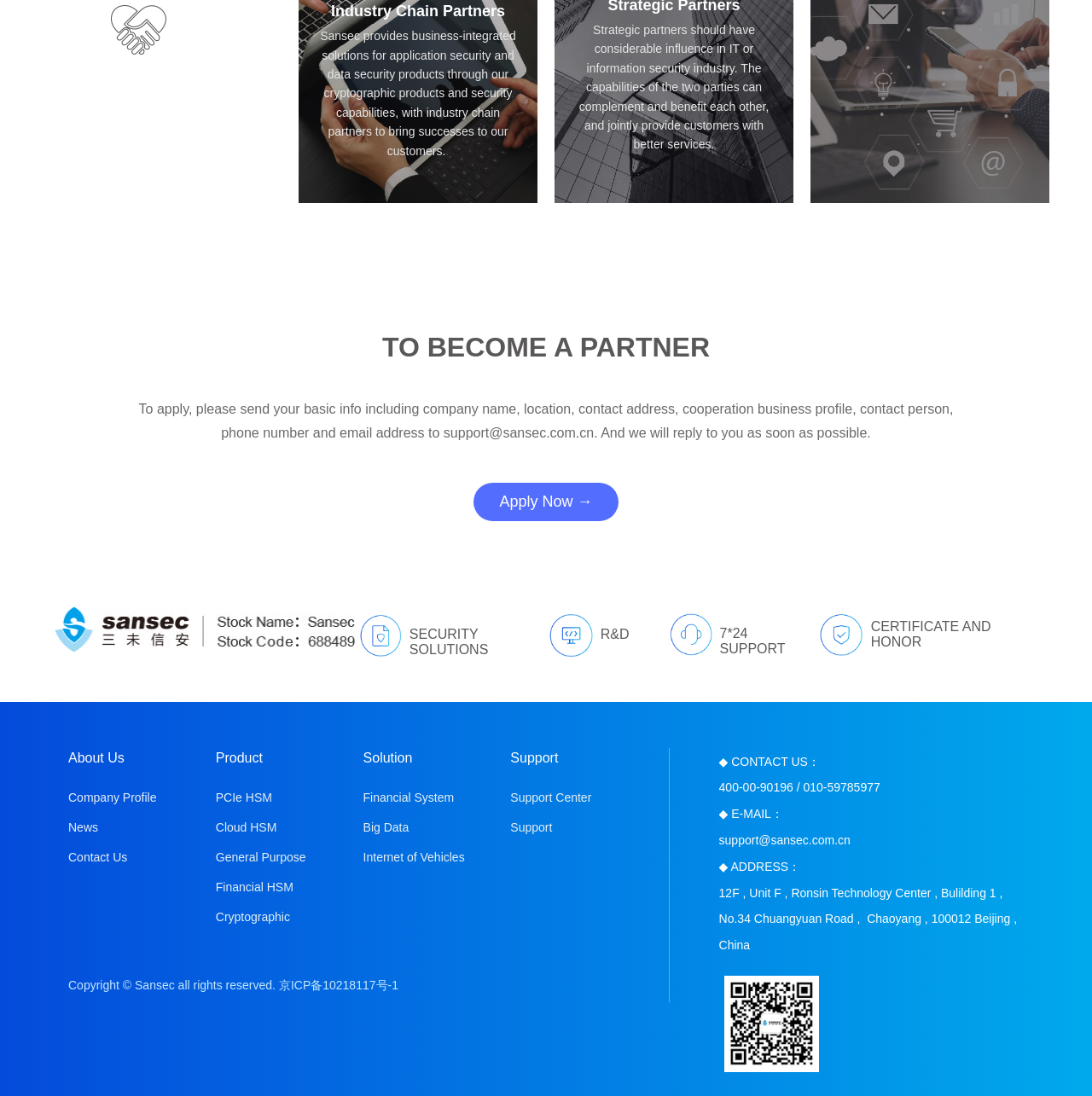Find the bounding box coordinates for the HTML element described in this sentence: "Learn more and customize". Provide the coordinates as four float numbers between 0 and 1, in the format [left, top, right, bottom].

None